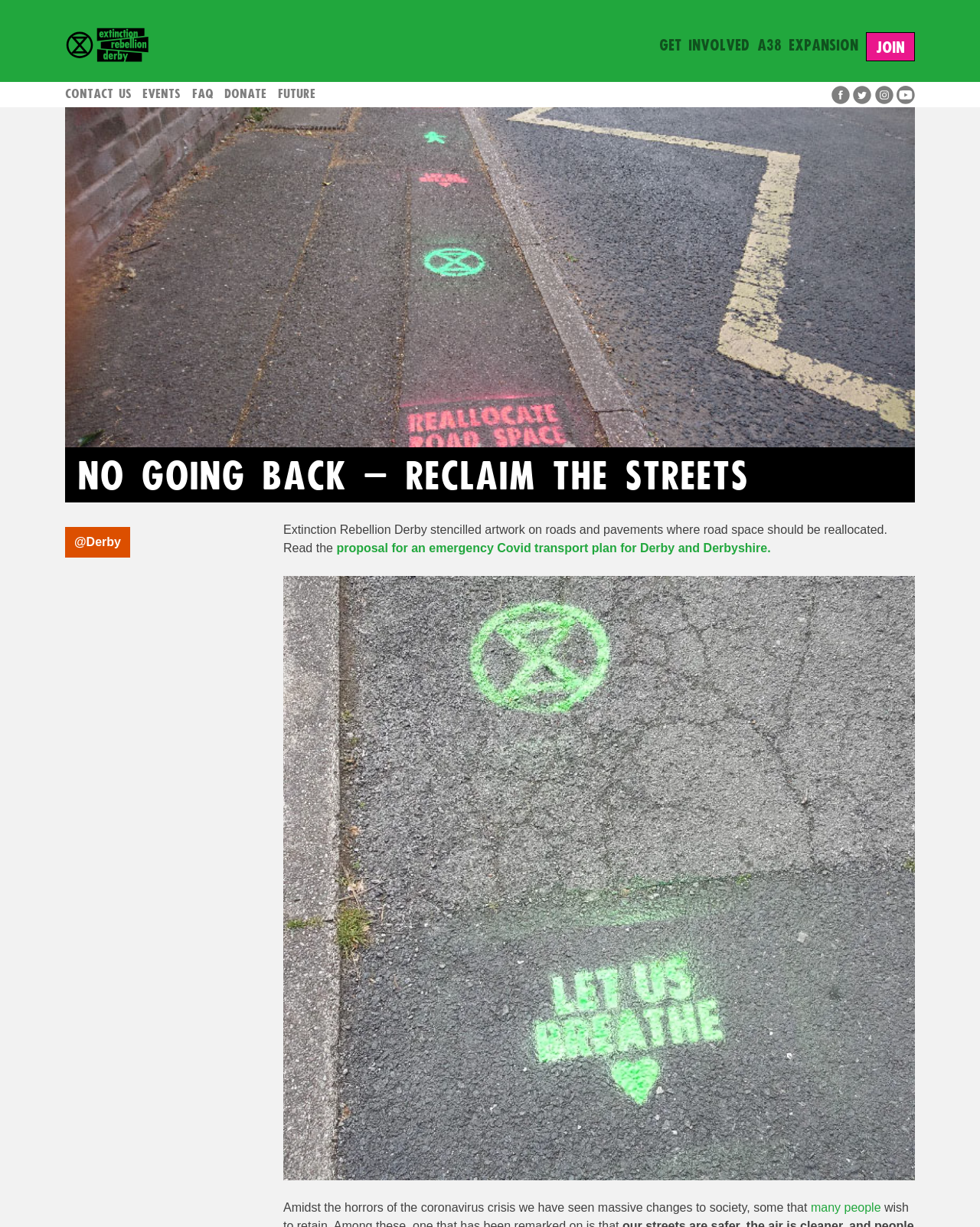Given the element description, predict the bounding box coordinates in the format (top-left x, top-left y, bottom-right x, bottom-right y), using floating point numbers between 0 and 1: Get Involved

[0.673, 0.032, 0.765, 0.044]